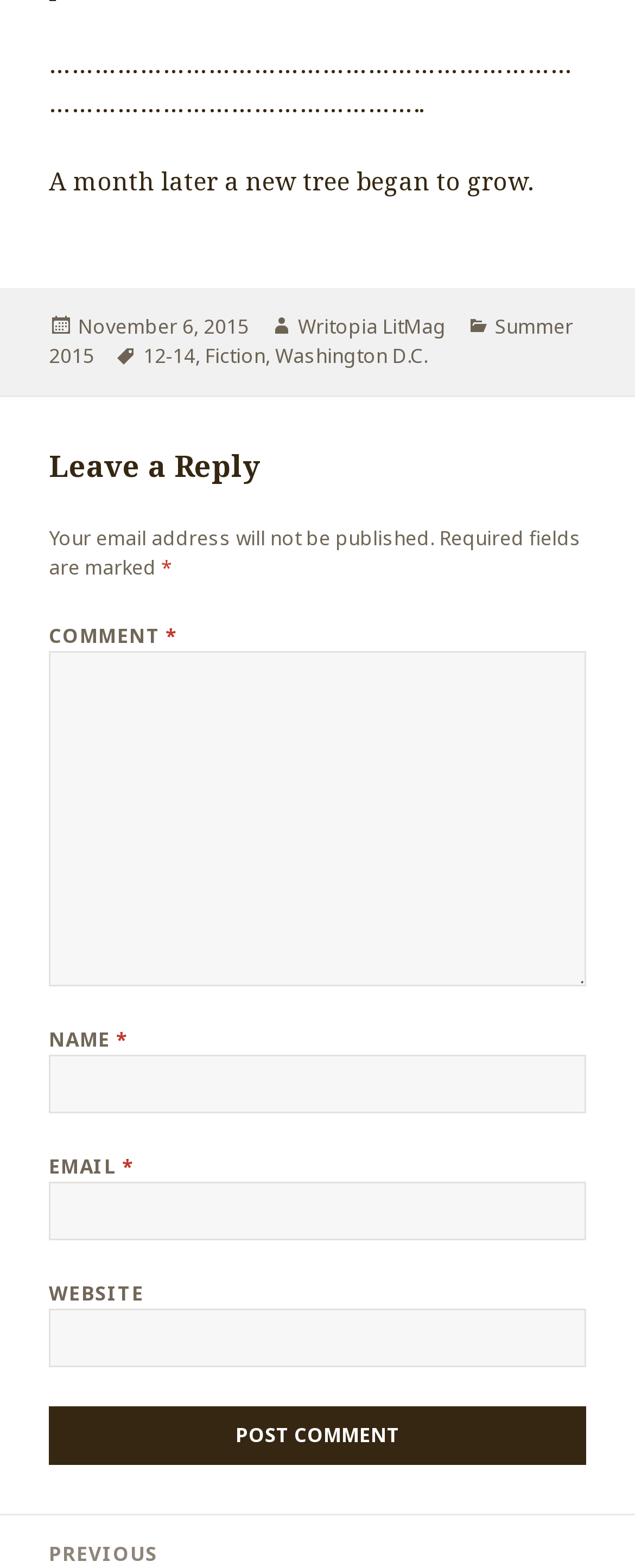What is the category of the post?
Answer the question based on the image using a single word or a brief phrase.

Summer 2015